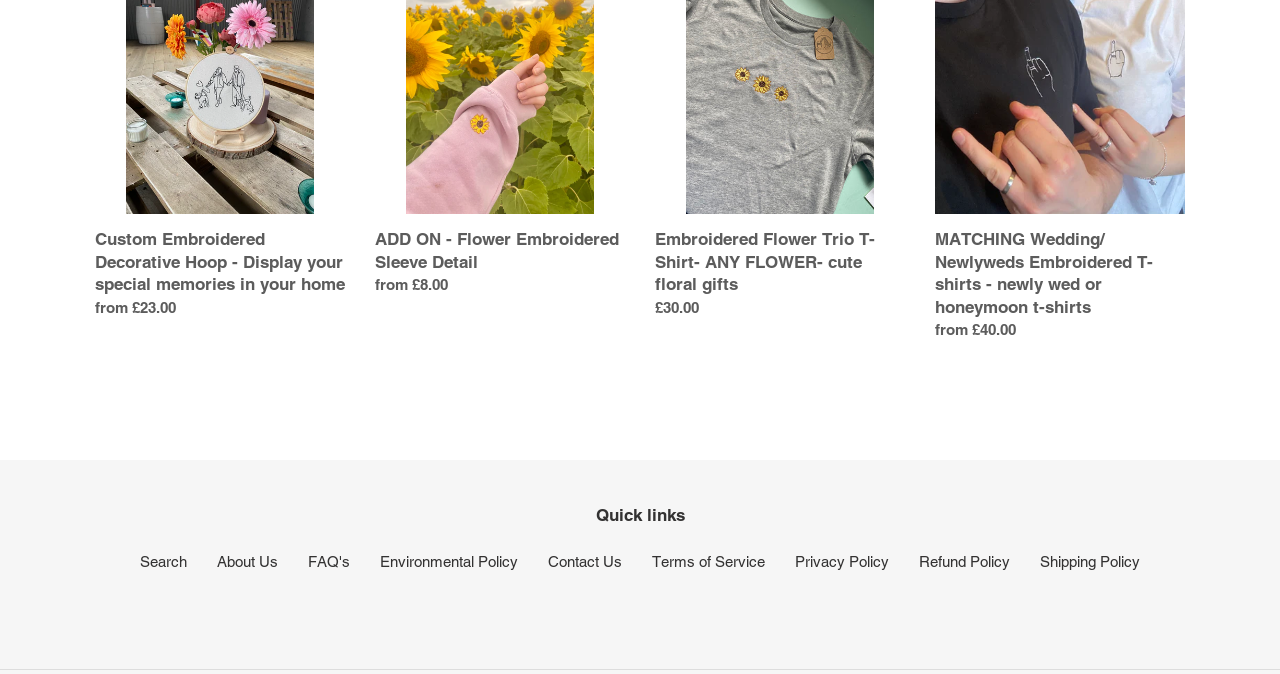Please specify the coordinates of the bounding box for the element that should be clicked to carry out this instruction: "Click the 'Apply for Financing' link". The coordinates must be four float numbers between 0 and 1, formatted as [left, top, right, bottom].

None